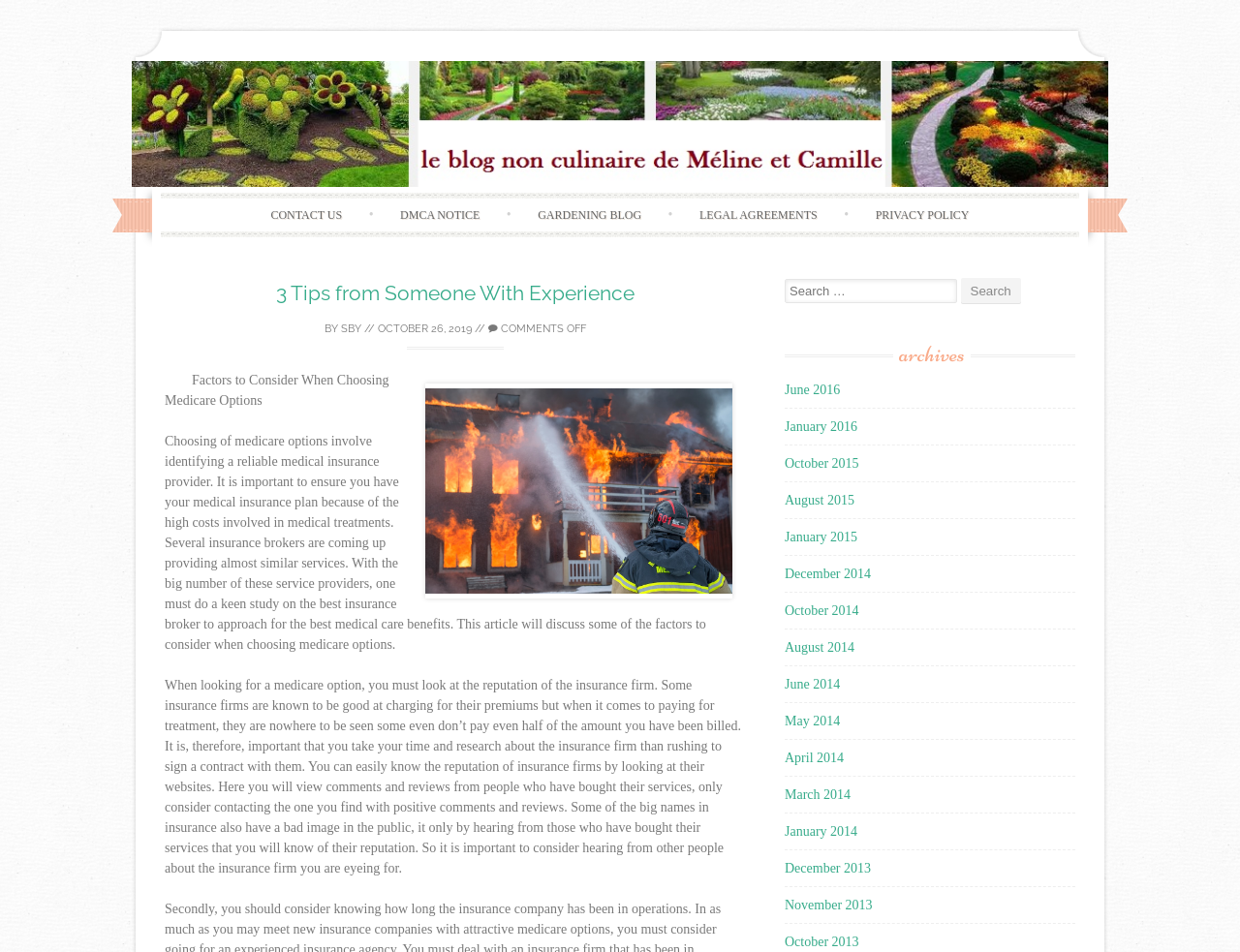Please identify the bounding box coordinates of the element that needs to be clicked to perform the following instruction: "Click on the 'GARDENING BLOG' link".

[0.415, 0.209, 0.536, 0.244]